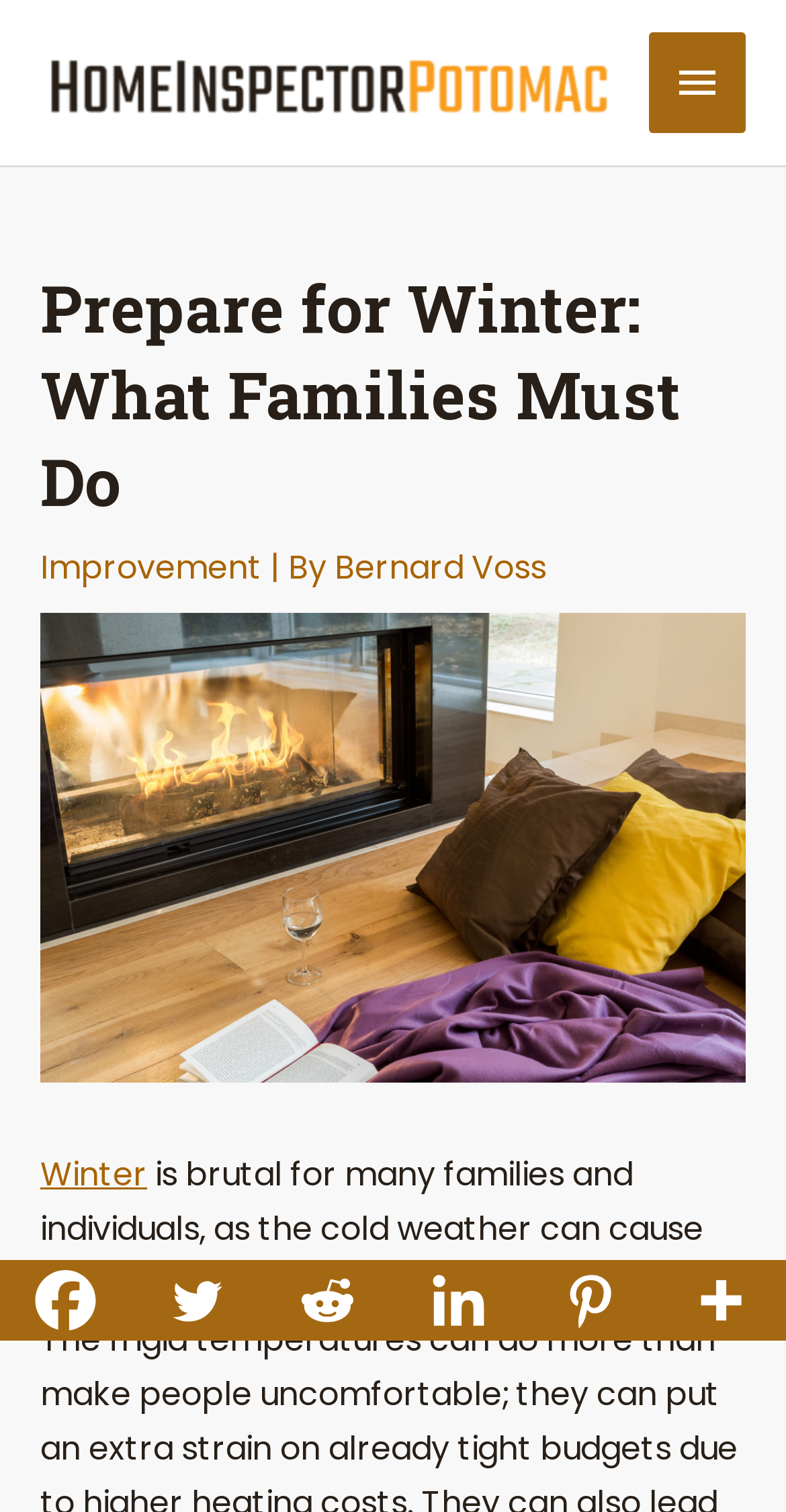Locate the bounding box coordinates of the segment that needs to be clicked to meet this instruction: "Expand the Main Menu".

[0.826, 0.021, 0.949, 0.089]